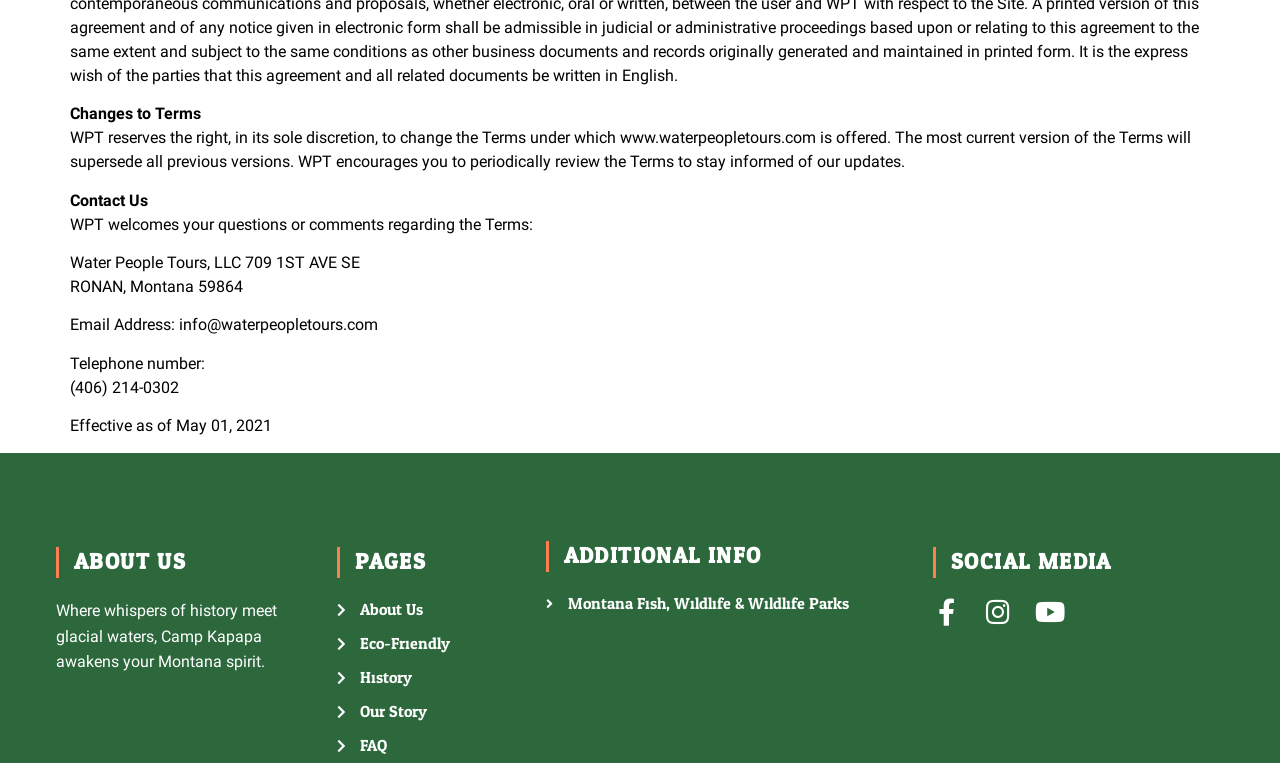Locate the bounding box coordinates of the element's region that should be clicked to carry out the following instruction: "Click on About Us". The coordinates need to be four float numbers between 0 and 1, i.e., [left, top, right, bottom].

[0.263, 0.784, 0.398, 0.815]